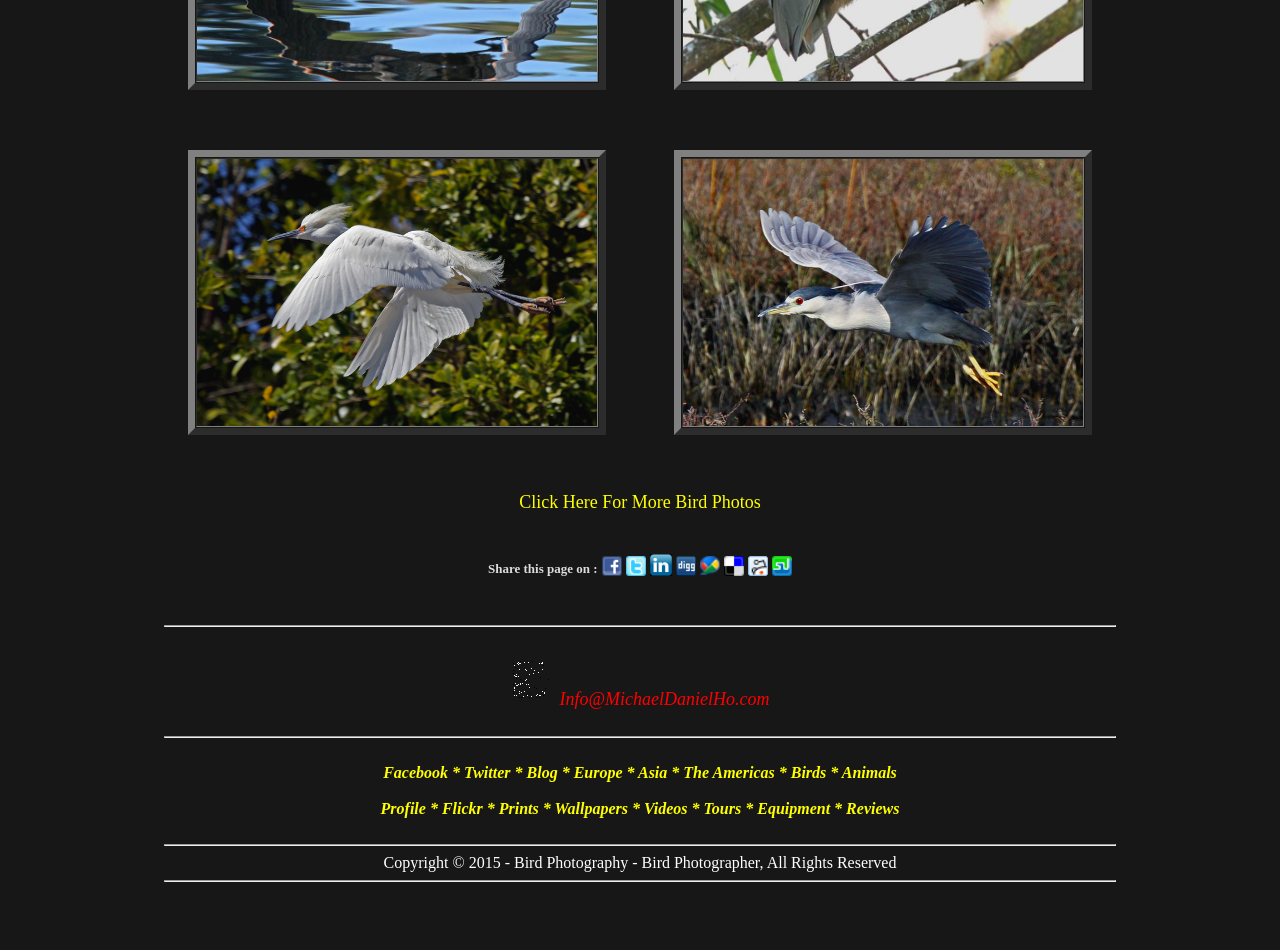Answer this question in one word or a short phrase: What is the copyright year mentioned on the webpage?

2015